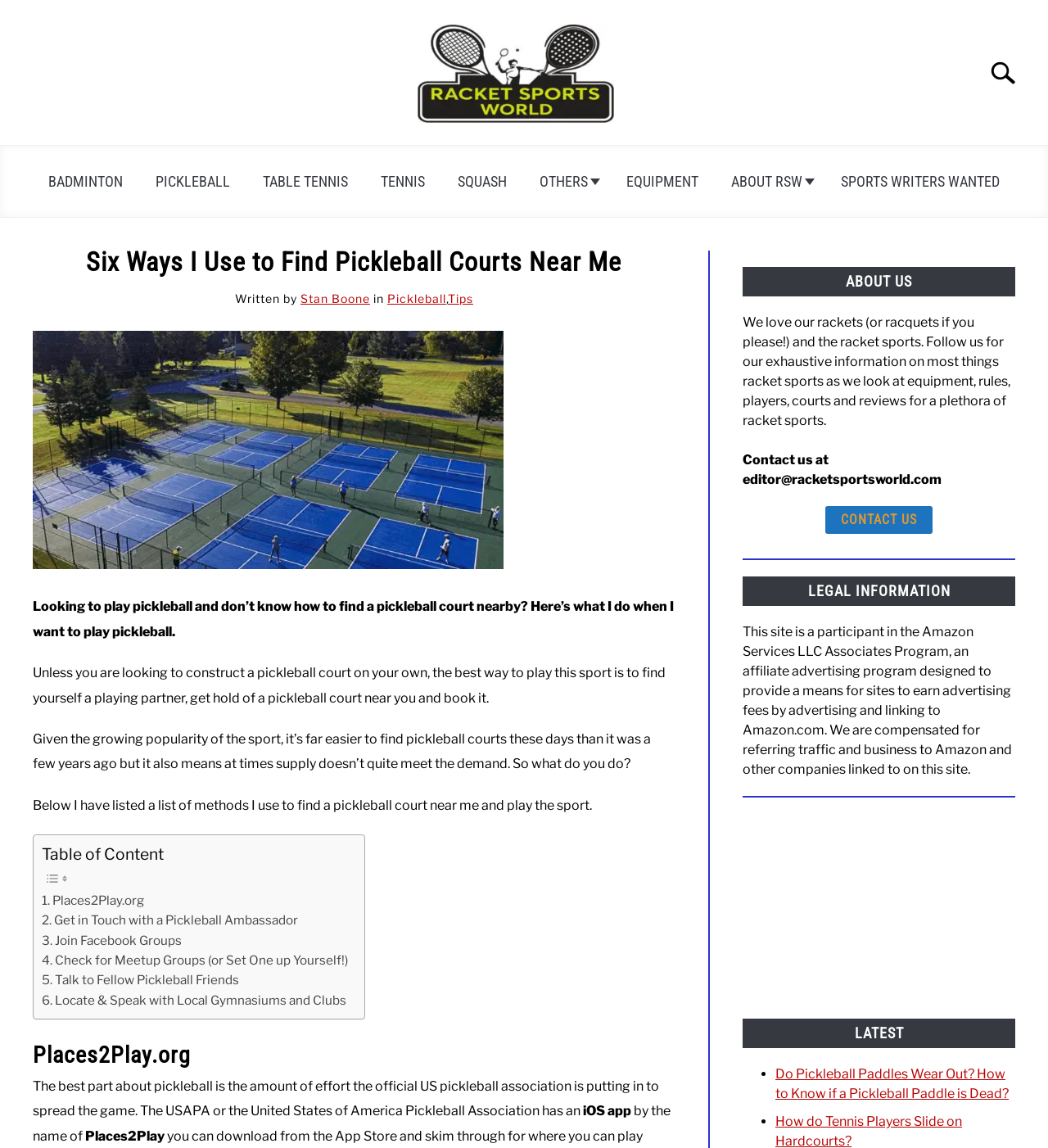Using the description: "Talk to Fellow Pickleball Friends", determine the UI element's bounding box coordinates. Ensure the coordinates are in the format of four float numbers between 0 and 1, i.e., [left, top, right, bottom].

[0.04, 0.845, 0.228, 0.863]